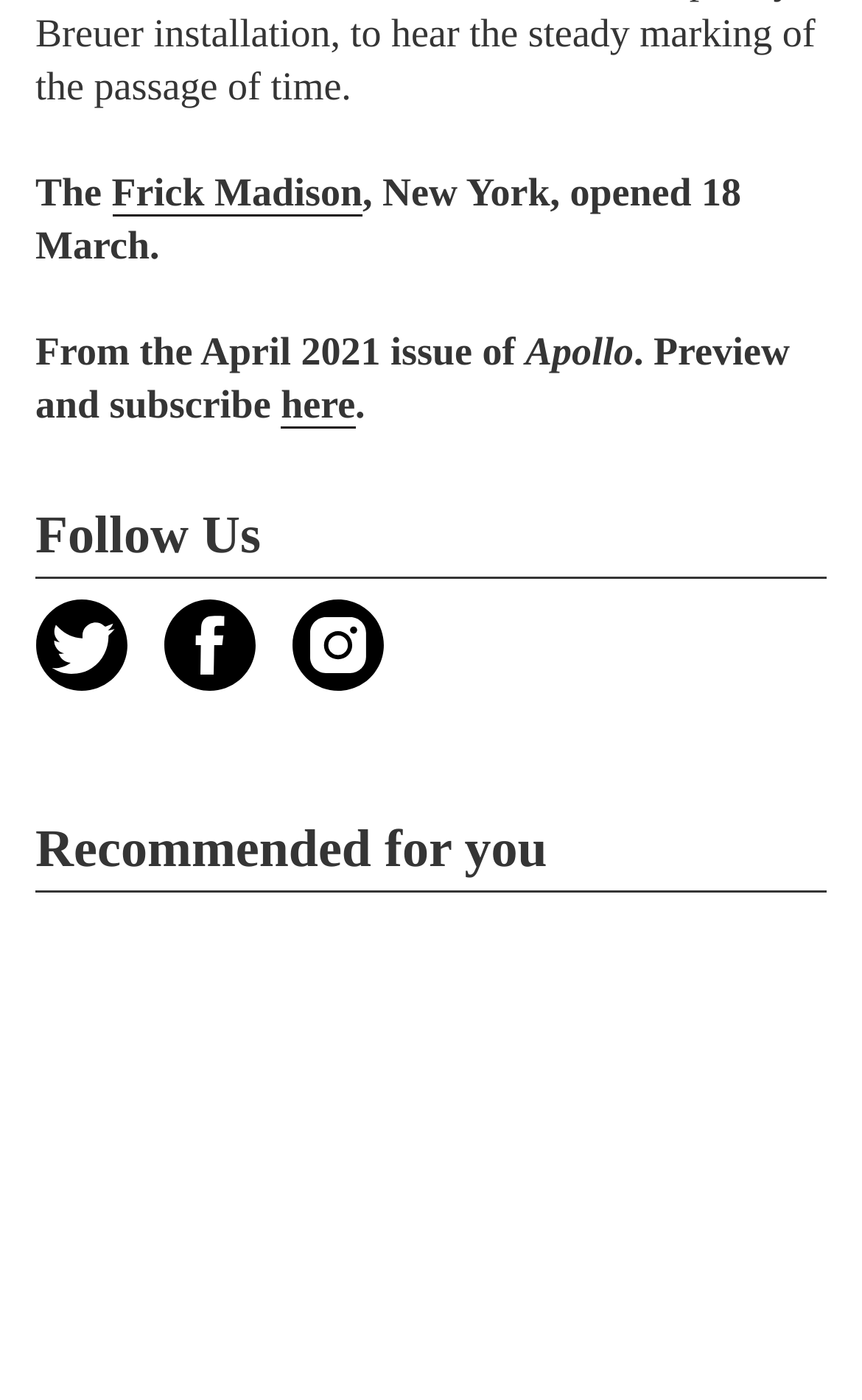Where is the Frick Madison located?
Examine the image and give a concise answer in one word or a short phrase.

New York